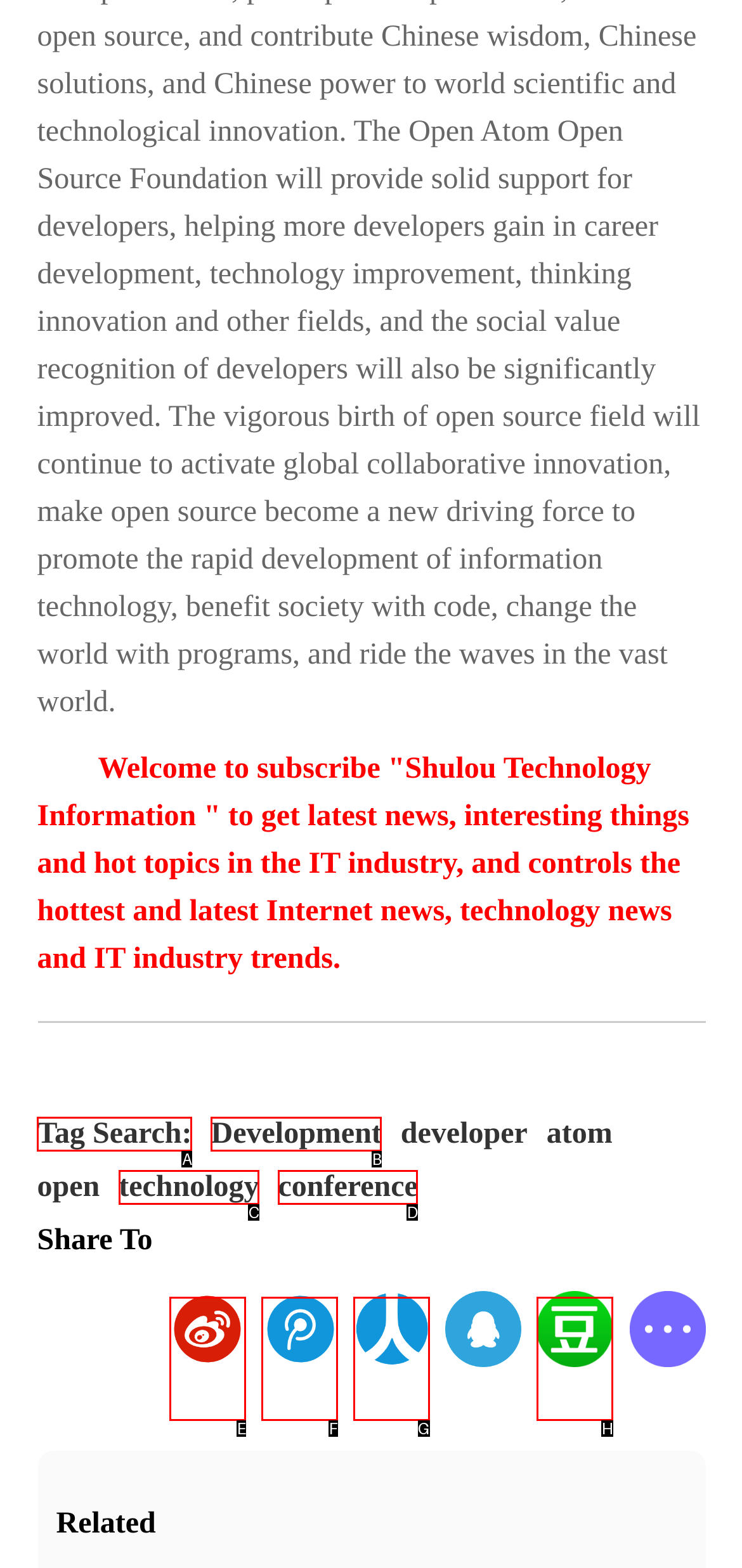From the choices provided, which HTML element best fits the description: Tag Search:? Answer with the appropriate letter.

A